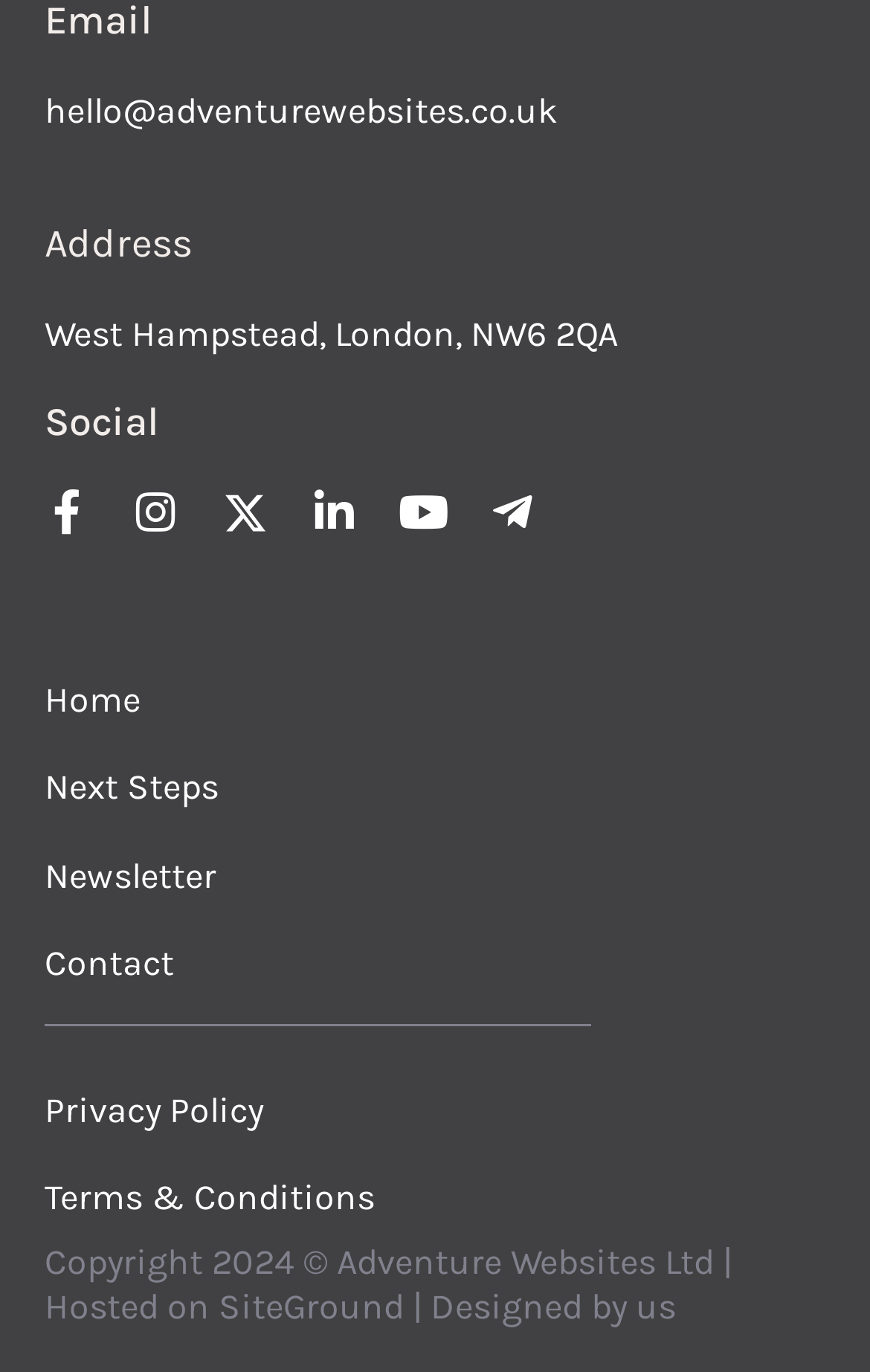Locate the bounding box coordinates of the clickable region necessary to complete the following instruction: "Send an email to the website administrator". Provide the coordinates in the format of four float numbers between 0 and 1, i.e., [left, top, right, bottom].

[0.051, 0.065, 0.641, 0.096]